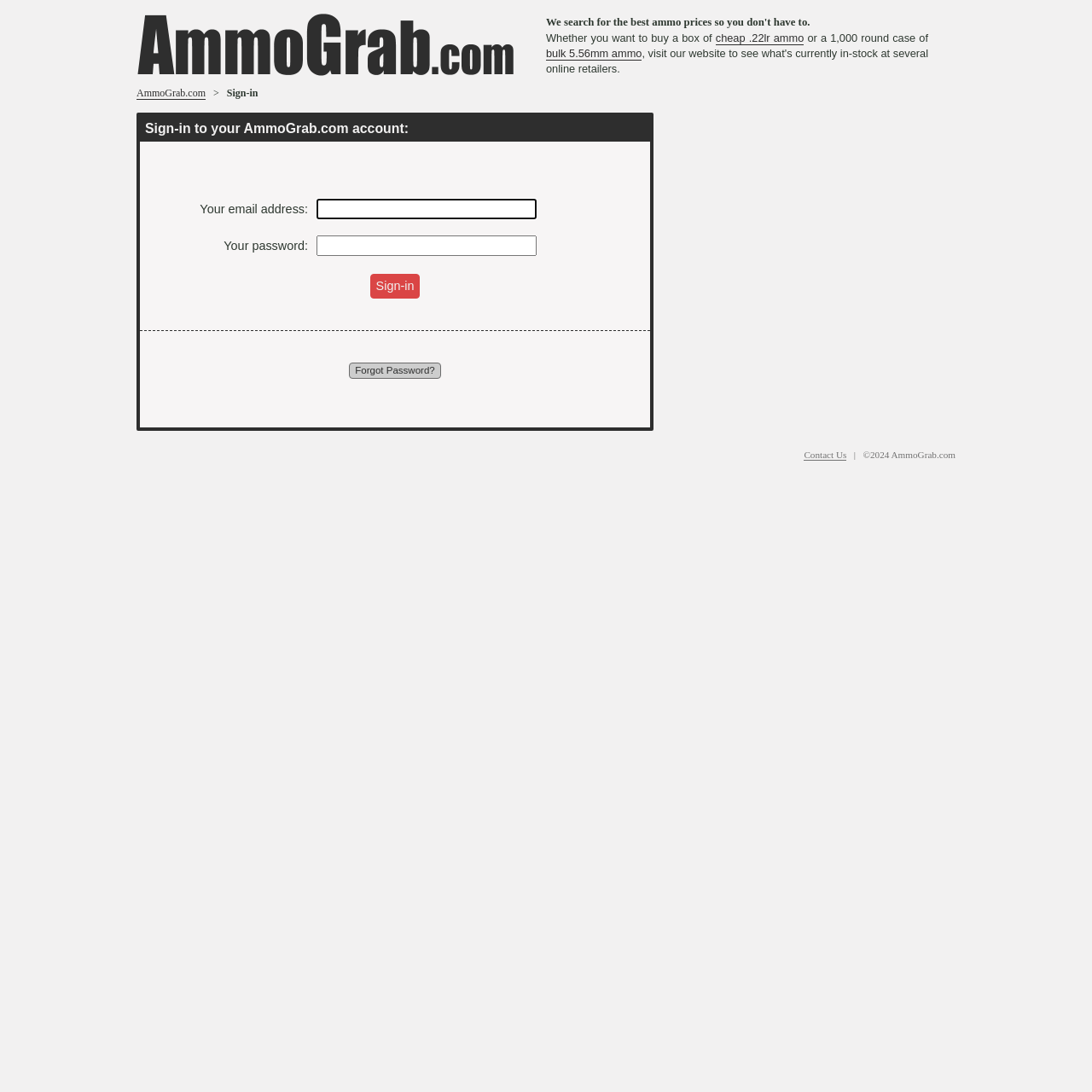What is the website's purpose?
Please ensure your answer is as detailed and informative as possible.

Based on the webpage's content, it appears that the website's purpose is to help users find the best prices for ammunition. The text 'We search for the best ammo prices so you don't have to.' suggests that the website aggregates prices from various online retailers to make it easier for users to find the best deals.